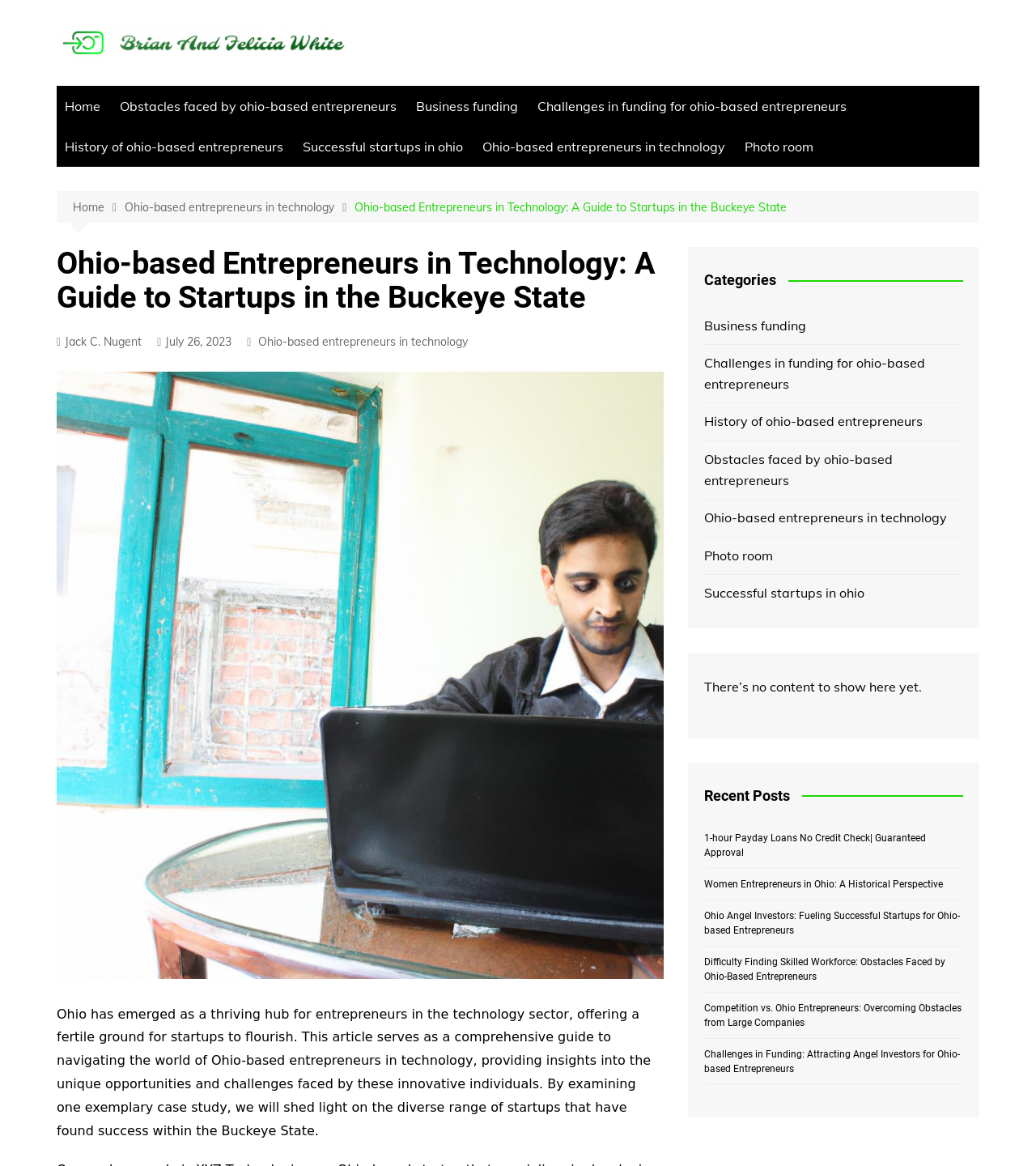Determine the bounding box coordinates of the clickable region to carry out the instruction: "Check the recent post about 1-hour Payday Loans No Credit Check".

[0.68, 0.714, 0.894, 0.736]